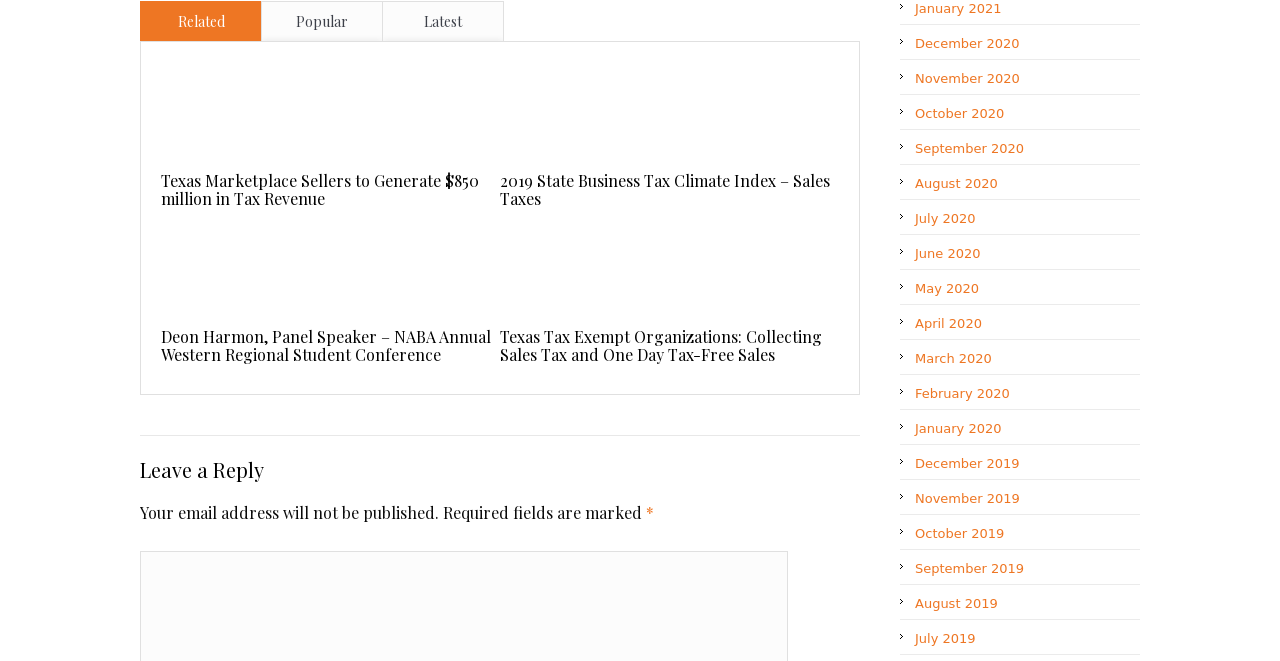Please answer the following question using a single word or phrase: 
What are the years listed on the right side?

2019, 2020, 2021